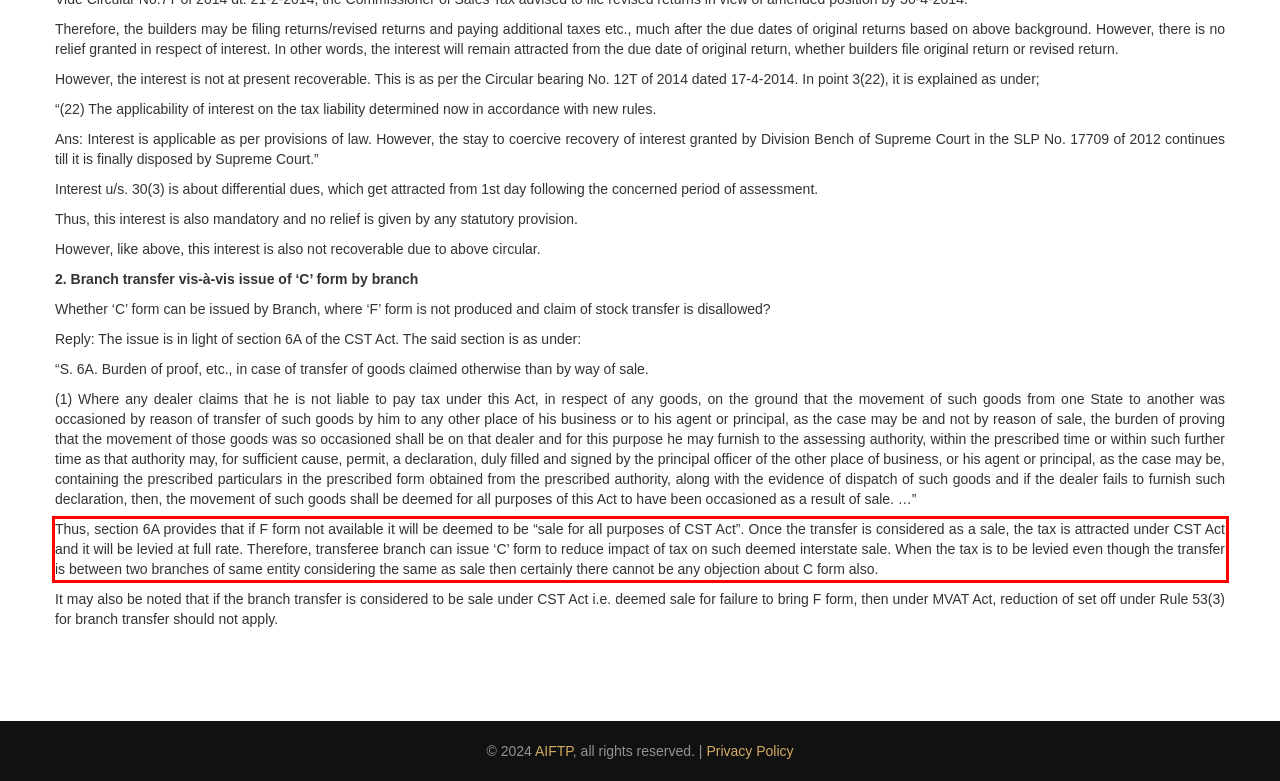Using OCR, extract the text content found within the red bounding box in the given webpage screenshot.

Thus, section 6A provides that if F form not available it will be deemed to be “sale for all purposes of CST Act”. Once the transfer is considered as a sale, the tax is attracted under CST Act and it will be levied at full rate. Therefore, transferee branch can issue ‘C’ form to reduce impact of tax on such deemed interstate sale. When the tax is to be levied even though the transfer is between two branches of same entity considering the same as sale then certainly there cannot be any objection about C form also.